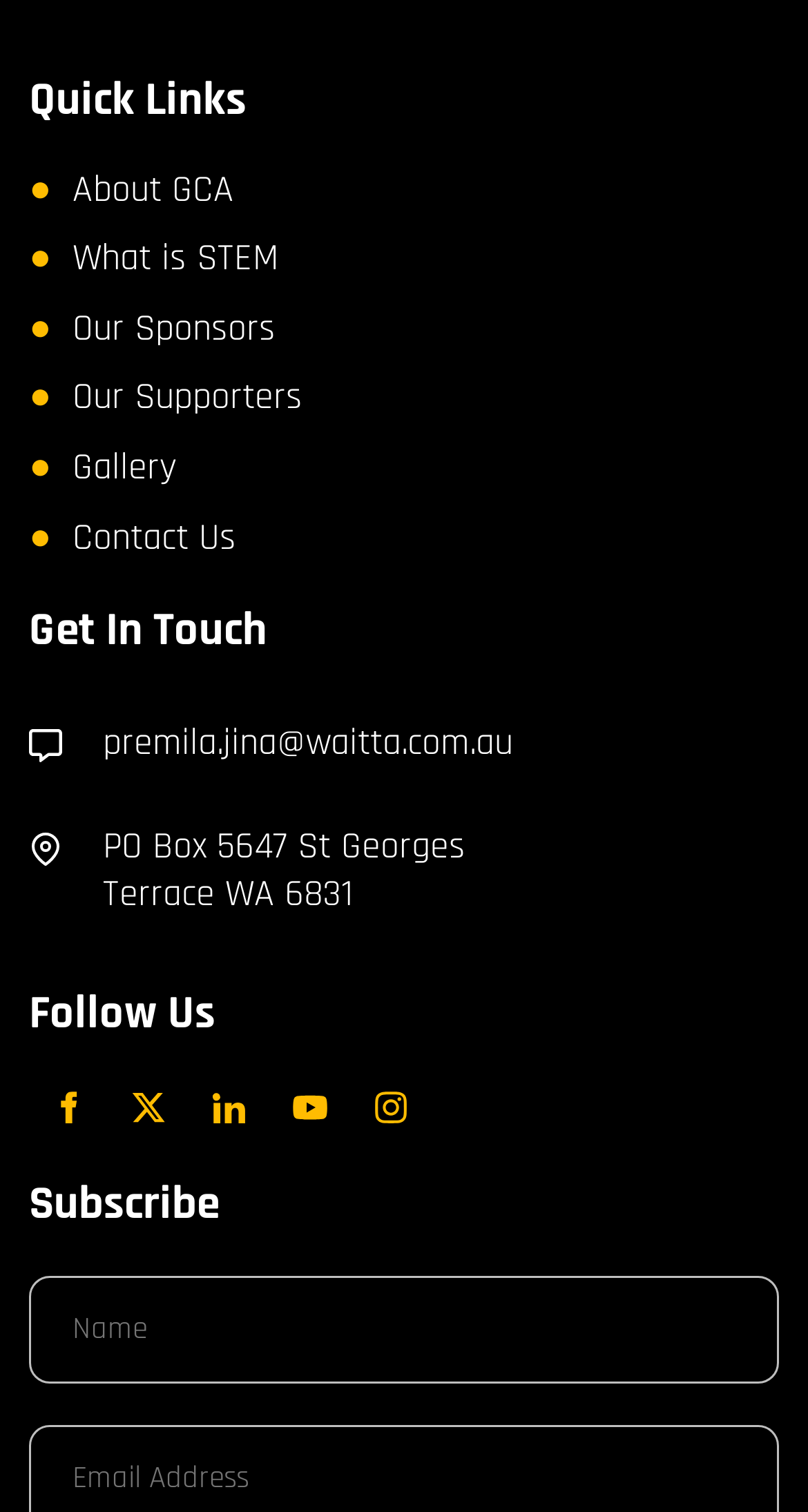Predict the bounding box for the UI component with the following description: "What is STEM".

[0.036, 0.155, 0.346, 0.187]